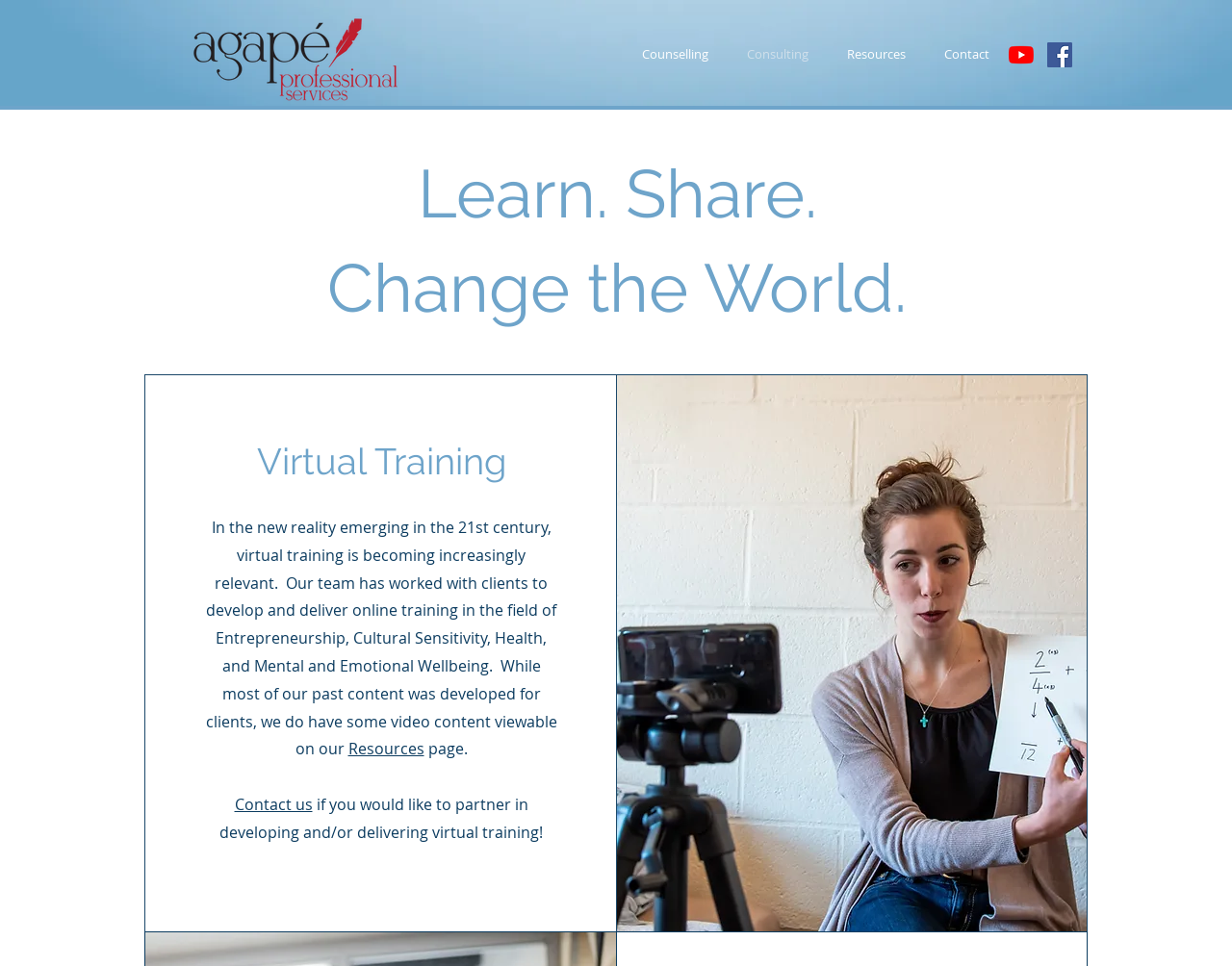Using the given element description, provide the bounding box coordinates (top-left x, top-left y, bottom-right x, bottom-right y) for the corresponding UI element in the screenshot: Consulting

[0.591, 0.045, 0.672, 0.068]